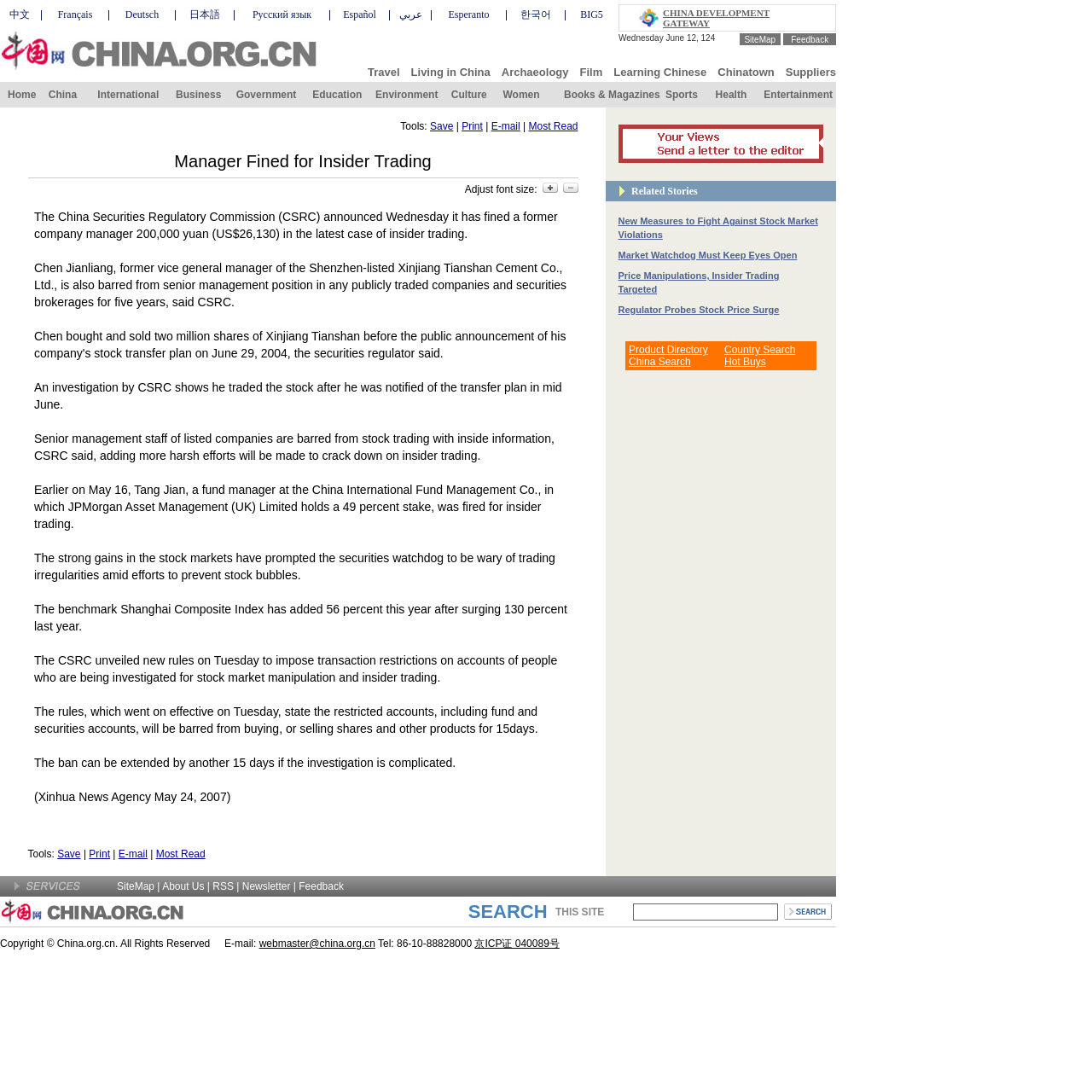Could you provide the bounding box coordinates for the portion of the screen to click to complete this instruction: "Go to 'CHINA DEVELOPMENT GATEWAY'"?

[0.607, 0.007, 0.705, 0.026]